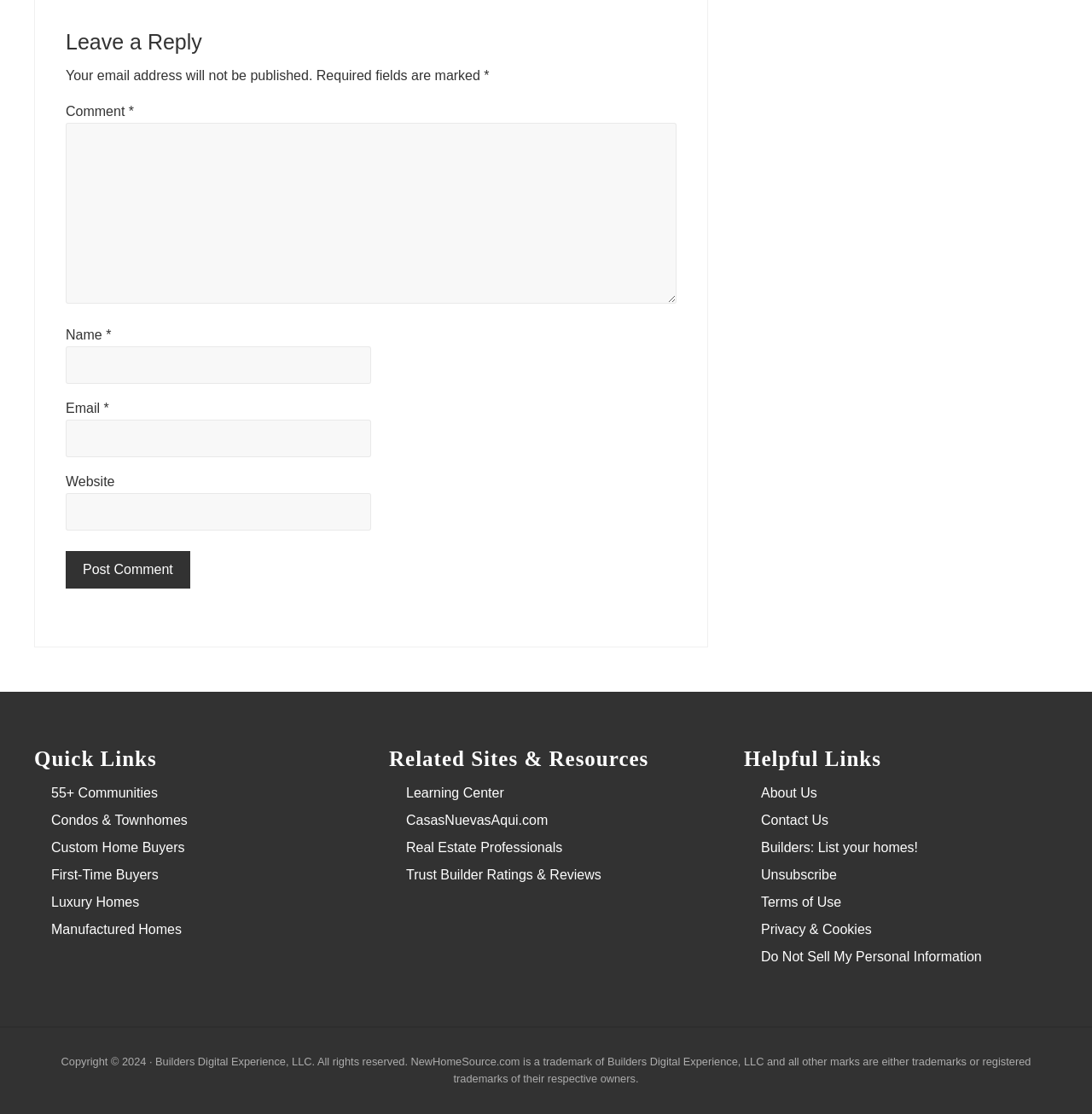Please answer the following question using a single word or phrase: 
How many links are there under 'Quick Links'?

6